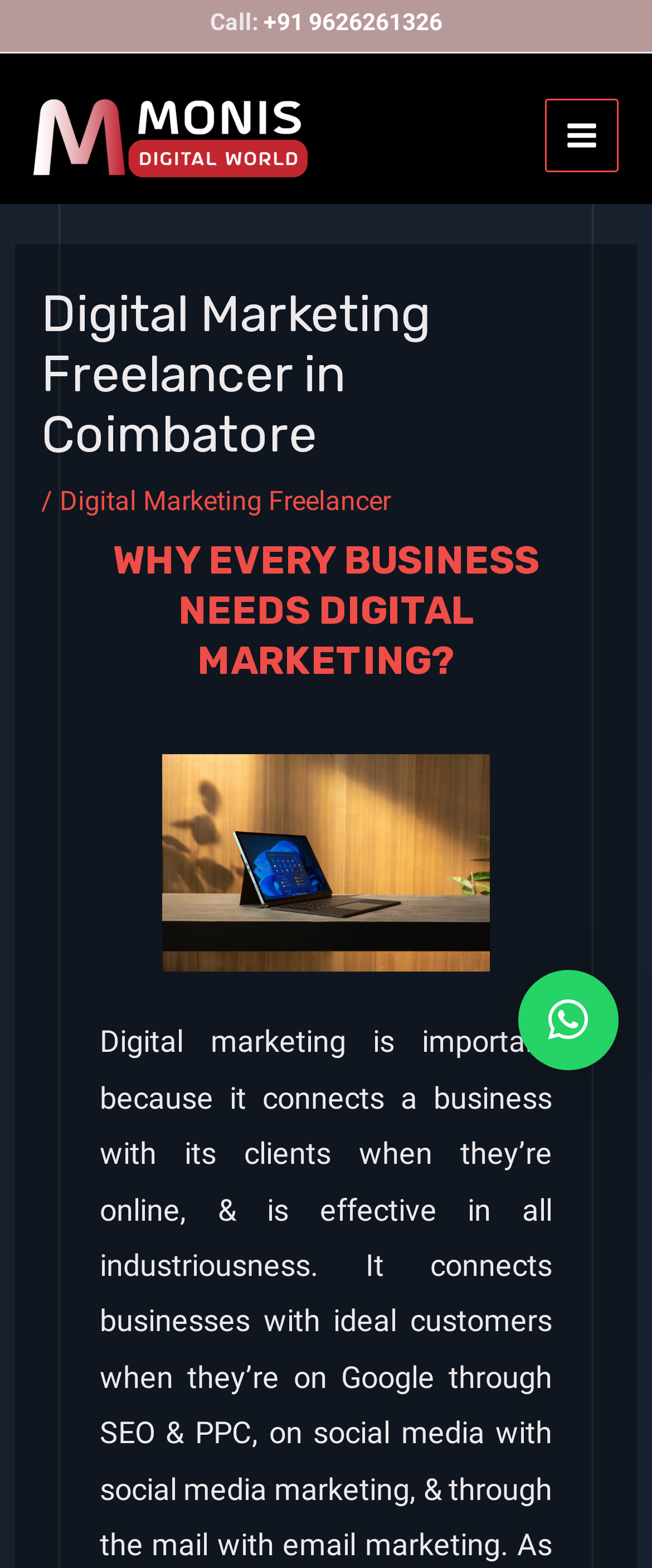Find the bounding box of the element with the following description: "alt="Moni's Digital World"". The coordinates must be four float numbers between 0 and 1, formatted as [left, top, right, bottom].

[0.051, 0.075, 0.472, 0.095]